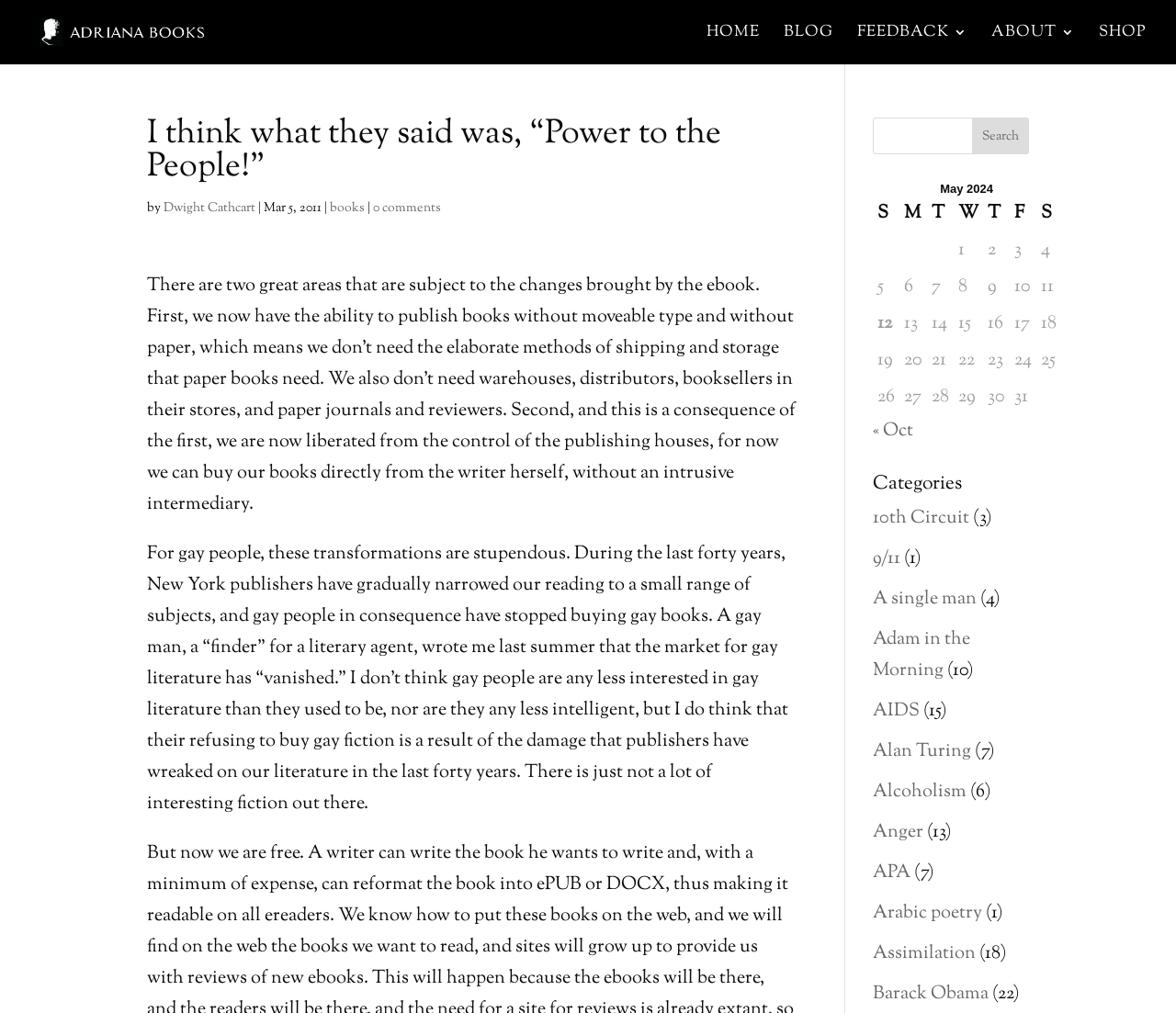Please provide a brief answer to the following inquiry using a single word or phrase:
What is the author of the blog post?

Dwight Cathcart